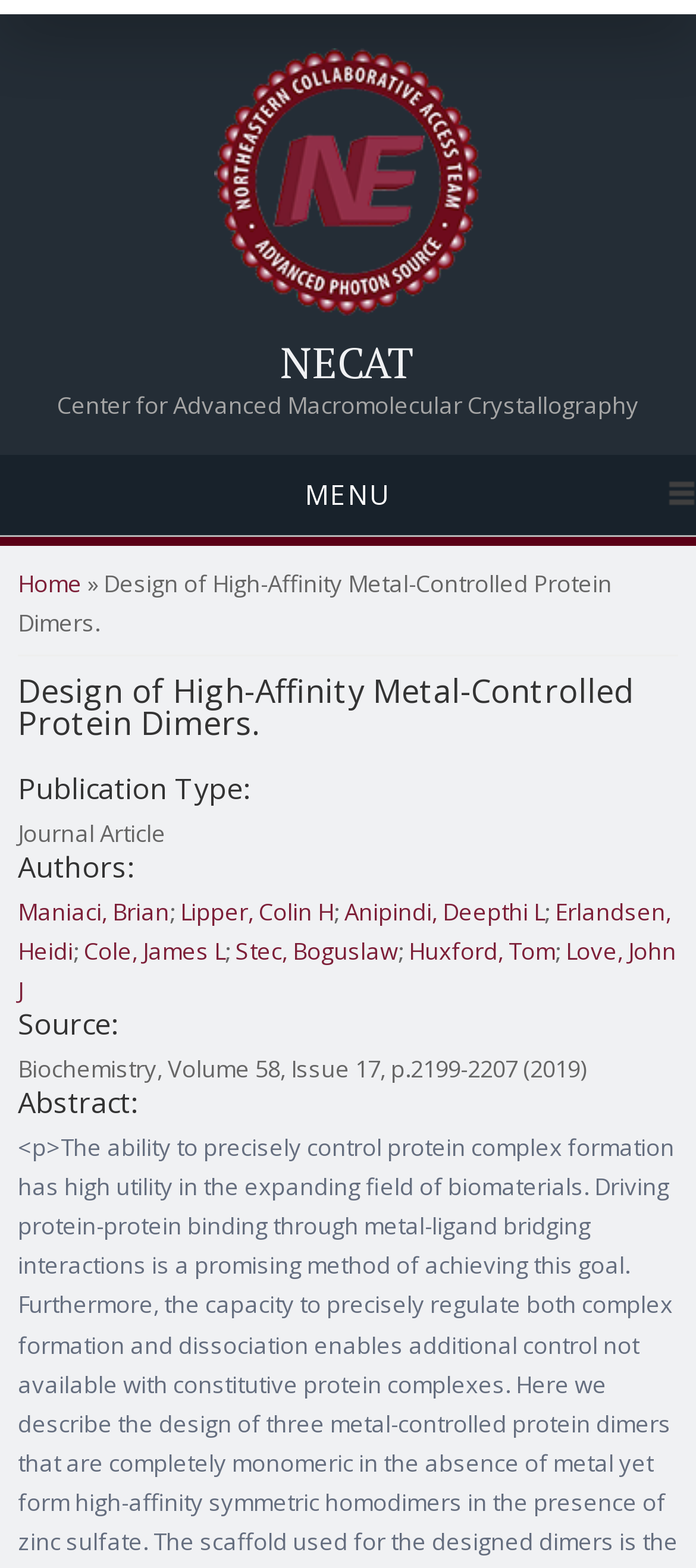Please identify the bounding box coordinates of the area I need to click to accomplish the following instruction: "read publication details".

[0.026, 0.43, 0.974, 0.47]